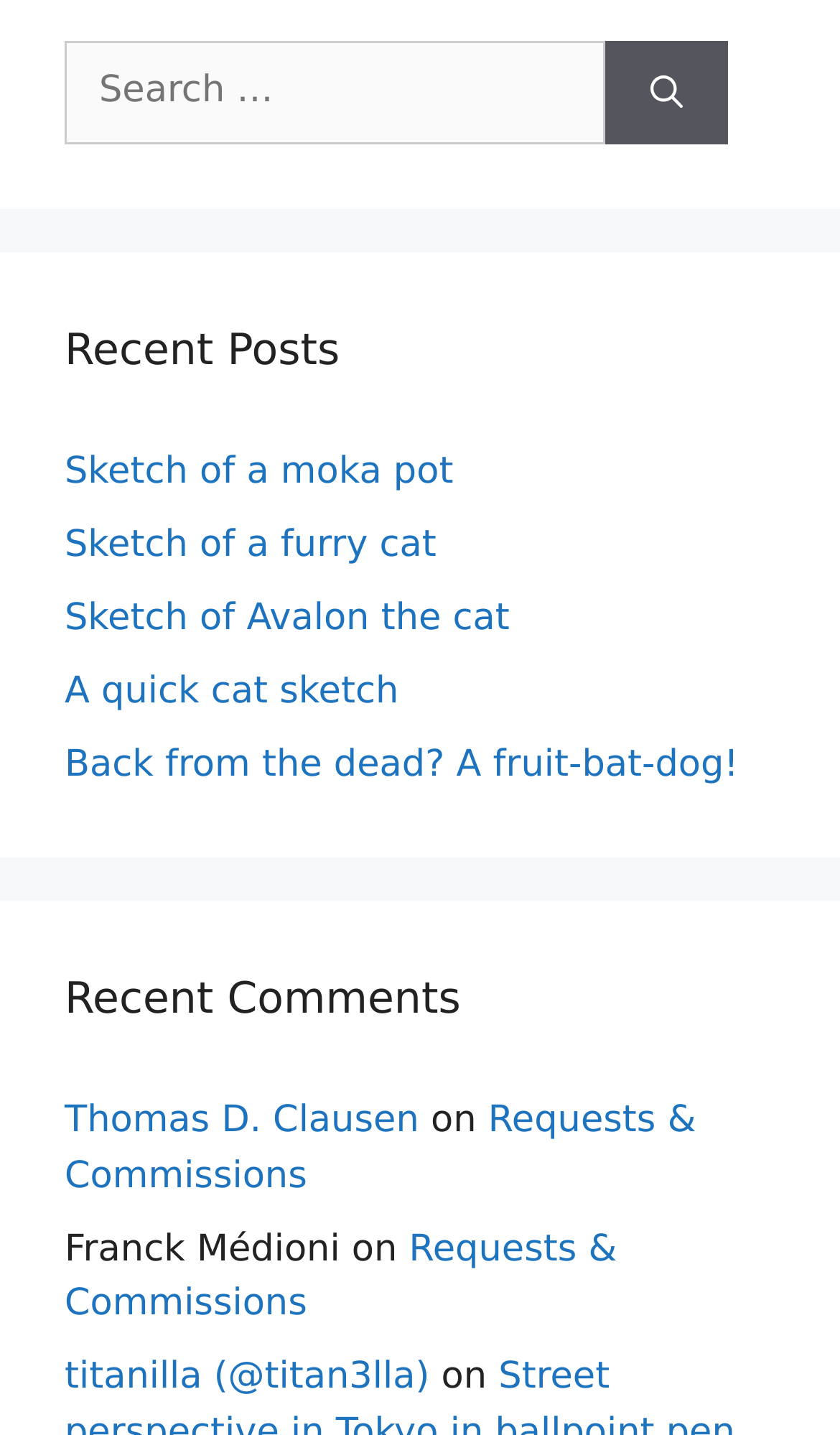Pinpoint the bounding box coordinates of the clickable element to carry out the following instruction: "Click on 'Requests & Commissions'."

[0.077, 0.766, 0.829, 0.835]